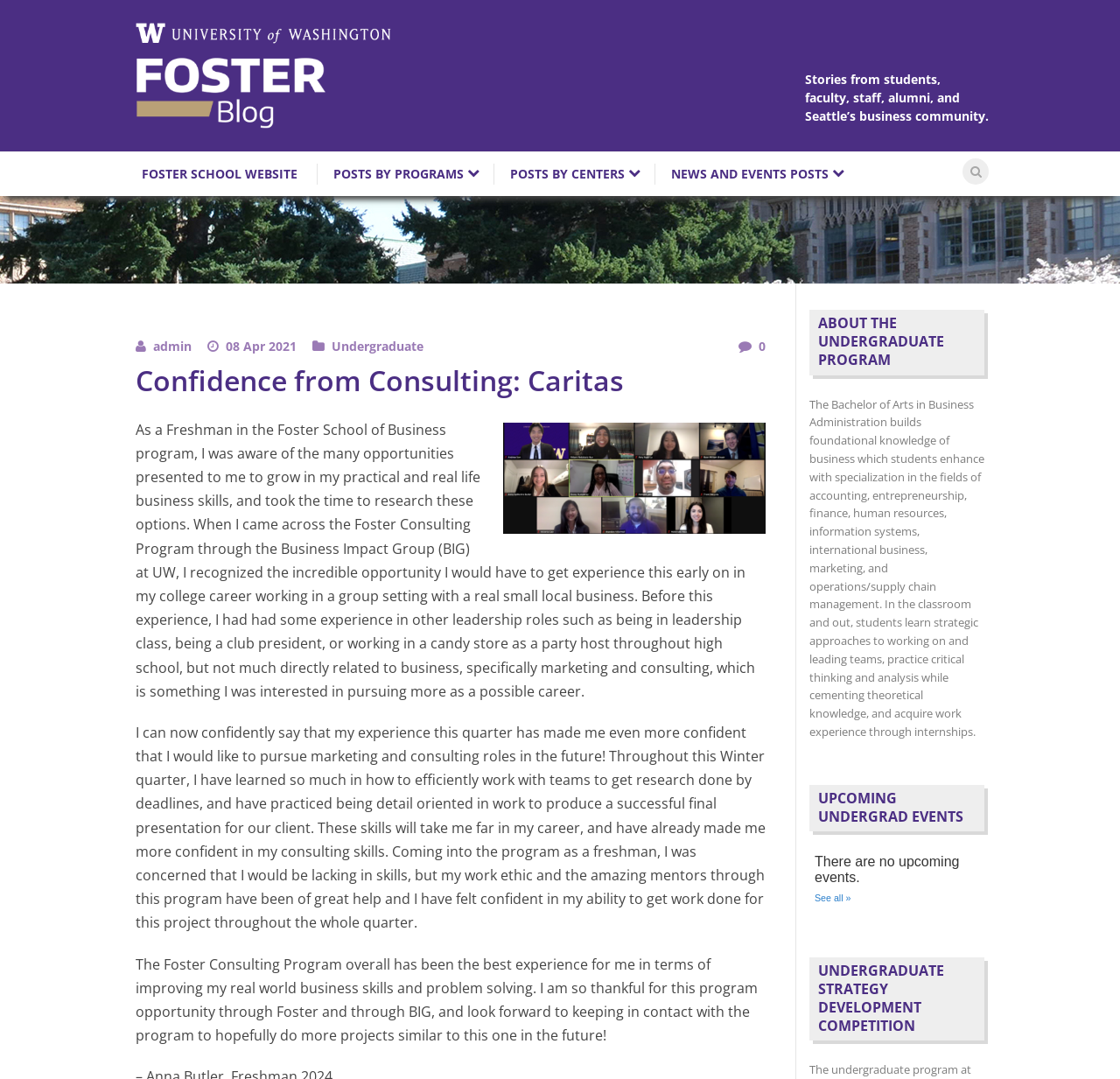Respond to the following question using a concise word or phrase: 
What is the topic of the blog post?

Consulting experience